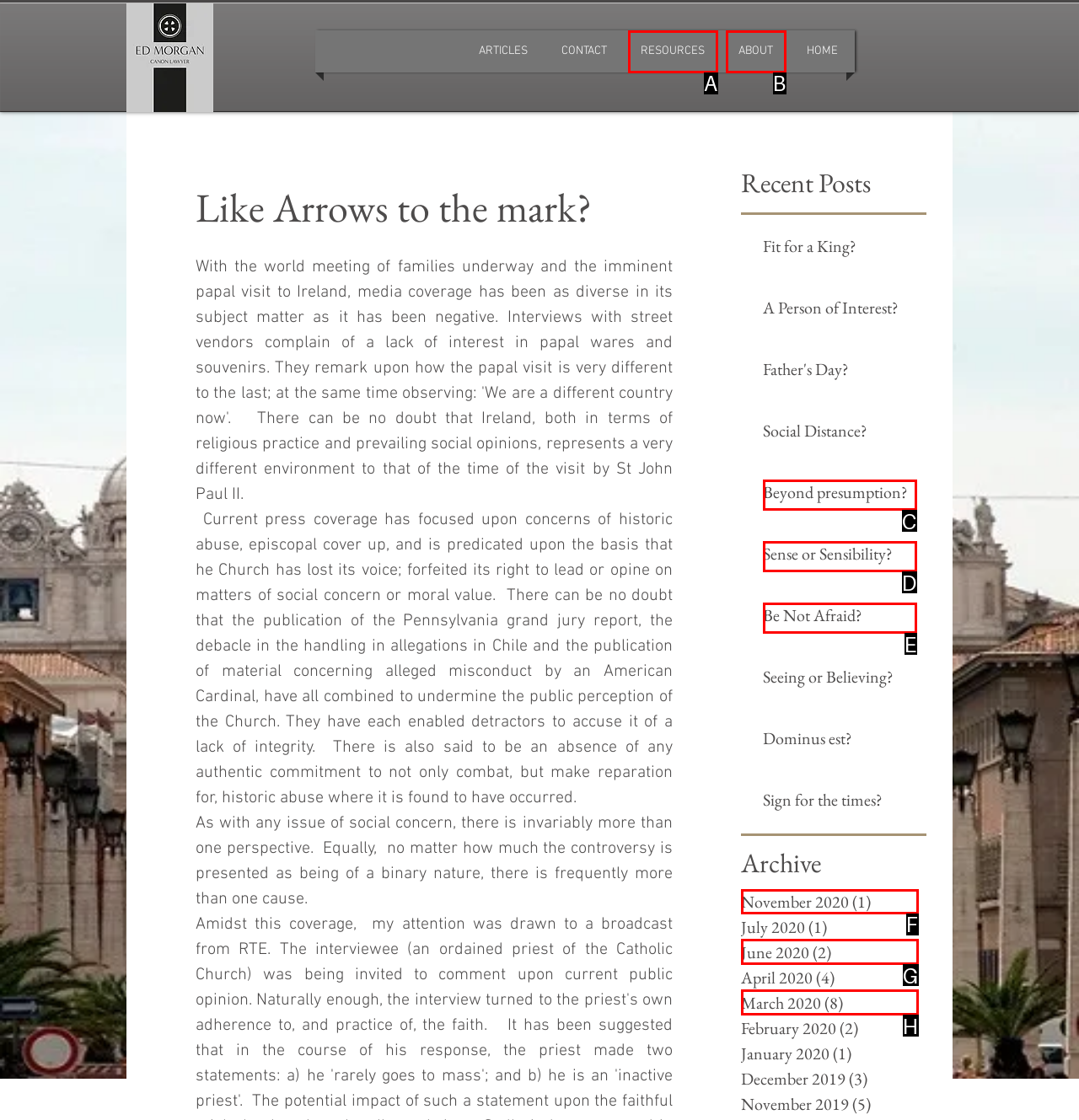Select the letter of the UI element you need to click on to fulfill this task: View posts from November 2020. Write down the letter only.

F